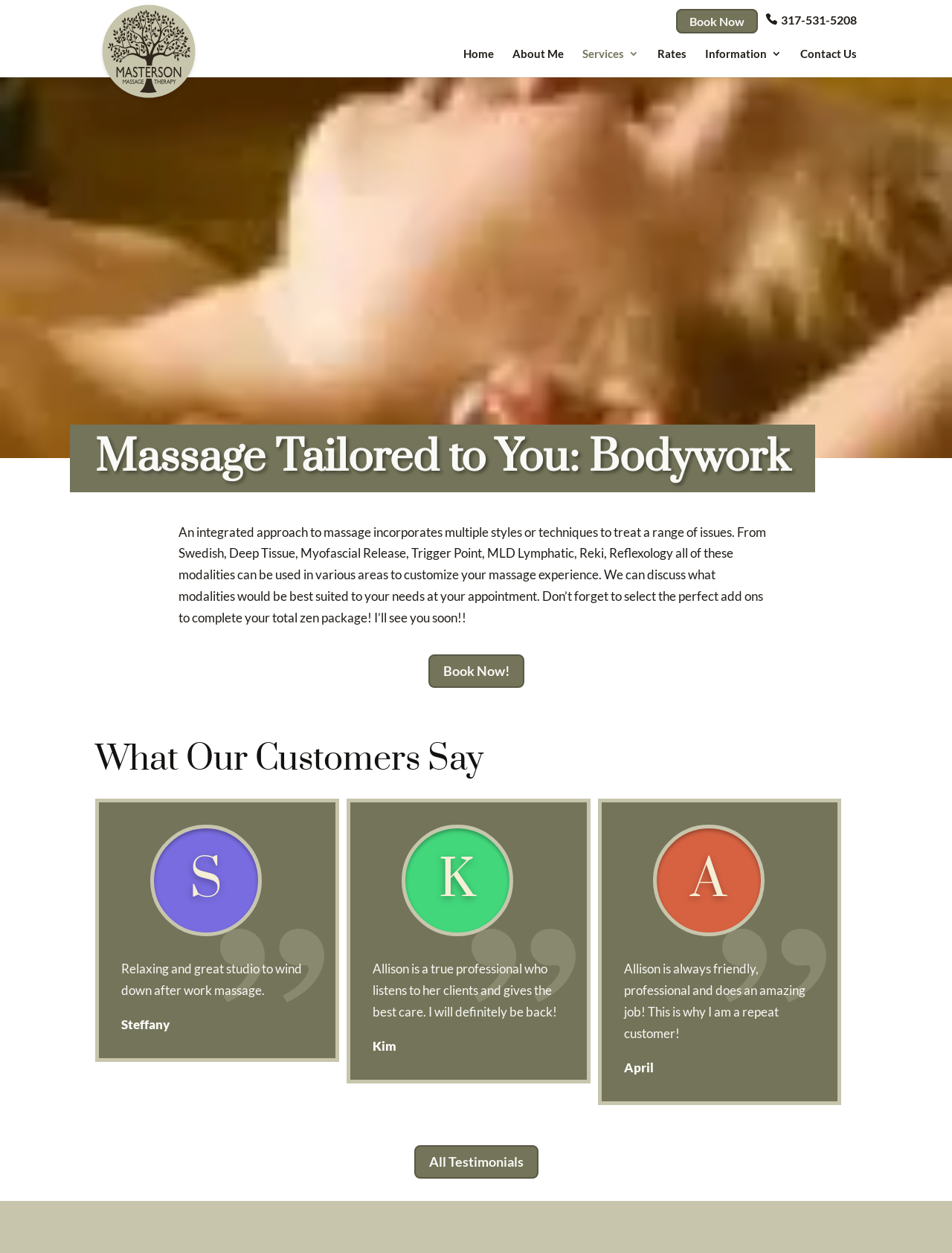Find the bounding box coordinates of the element I should click to carry out the following instruction: "Visit the 'Home' page".

[0.487, 0.039, 0.519, 0.062]